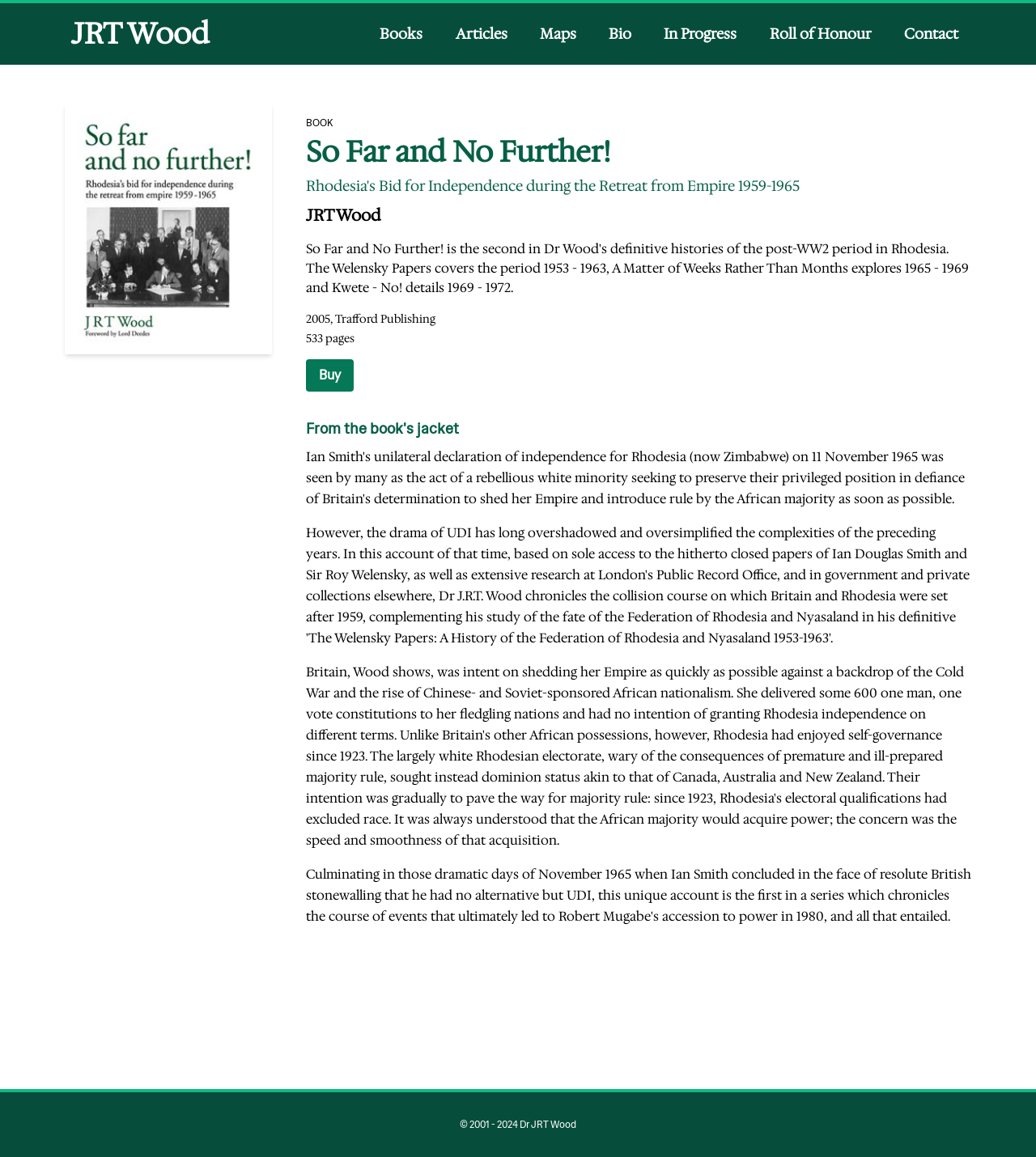Pinpoint the bounding box coordinates of the clickable element needed to complete the instruction: "Contact the author". The coordinates should be provided as four float numbers between 0 and 1: [left, top, right, bottom].

[0.86, 0.014, 0.937, 0.045]